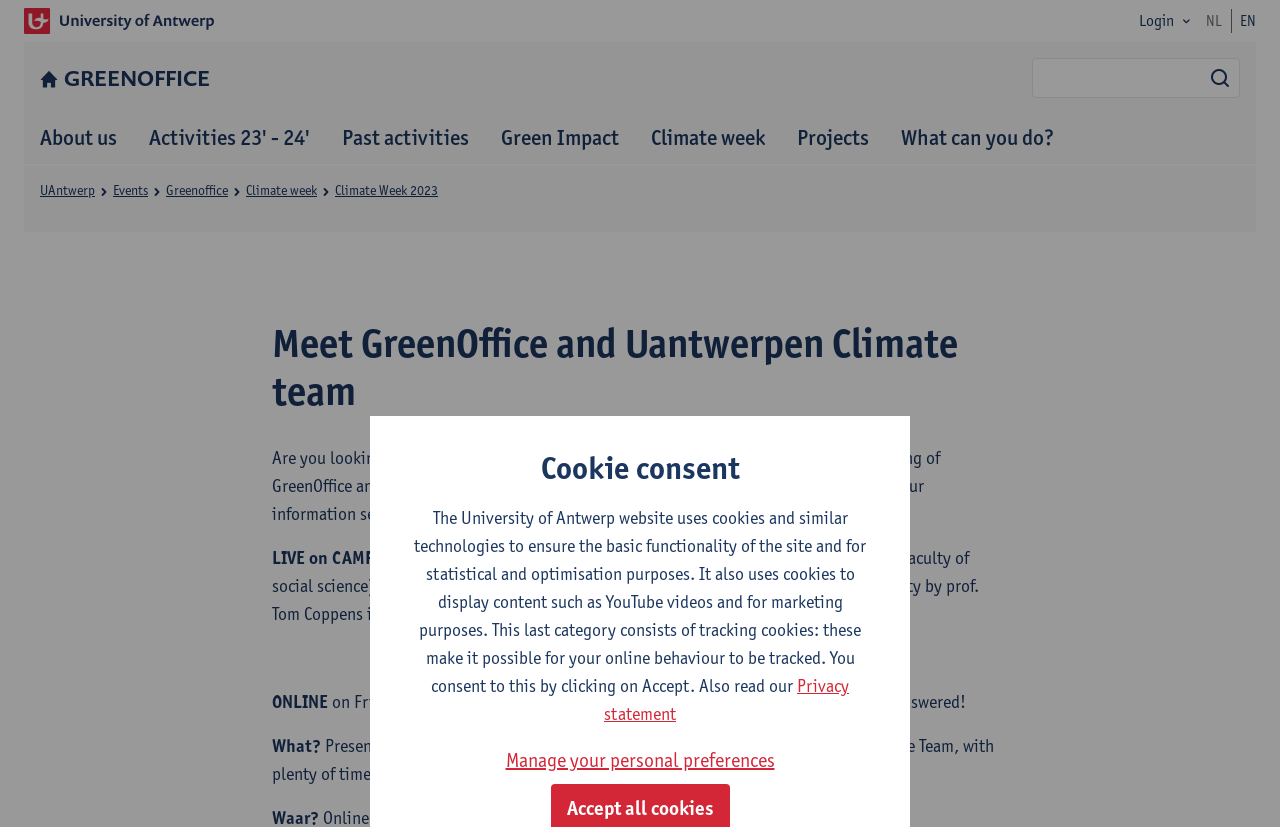Please identify the bounding box coordinates of the element's region that needs to be clicked to fulfill the following instruction: "Click the UAntwerpen link". The bounding box coordinates should consist of four float numbers between 0 and 1, i.e., [left, top, right, bottom].

[0.019, 0.01, 0.167, 0.041]